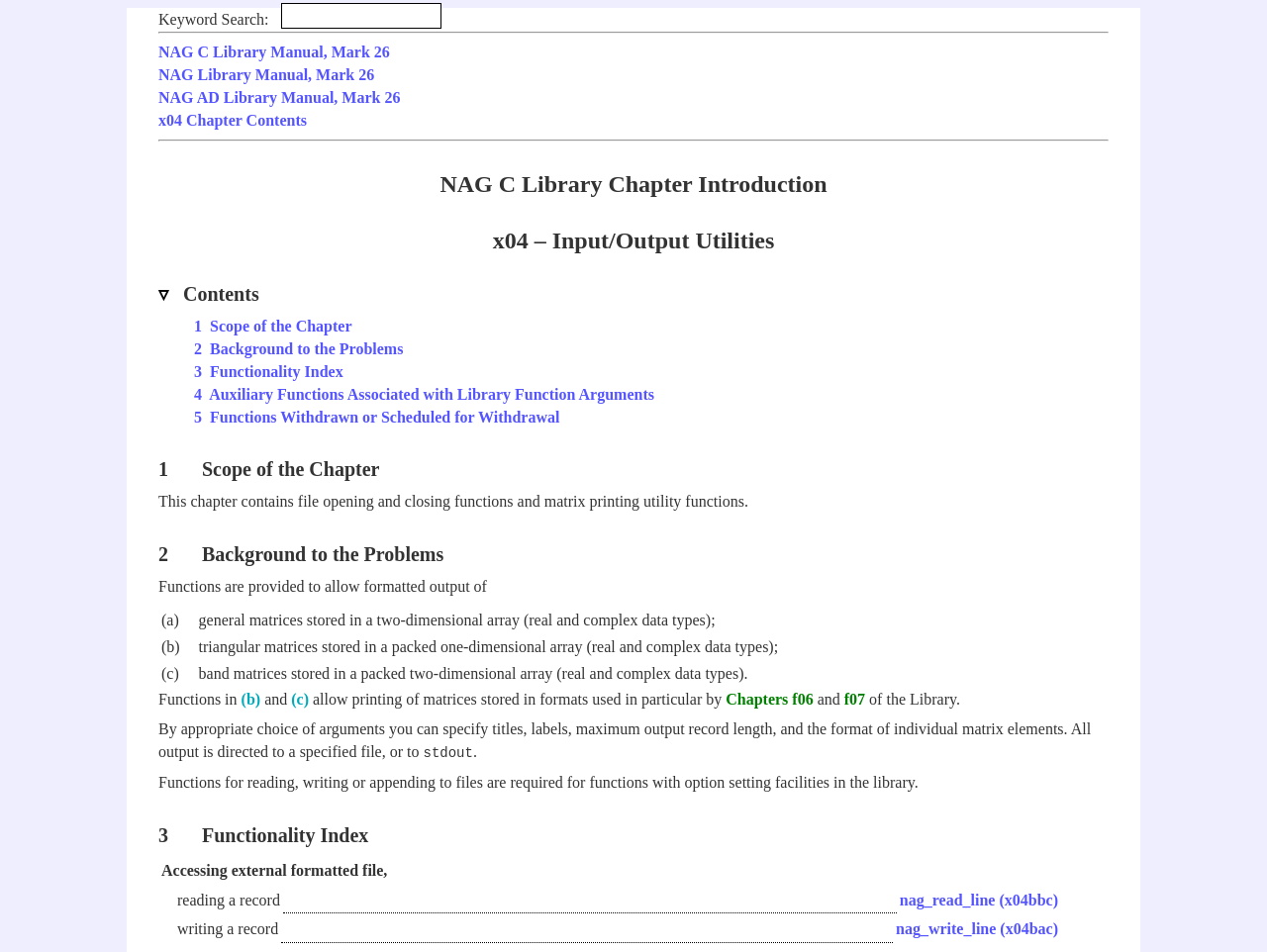Locate the bounding box coordinates of the clickable part needed for the task: "Read about scope of the chapter".

[0.125, 0.482, 0.875, 0.505]